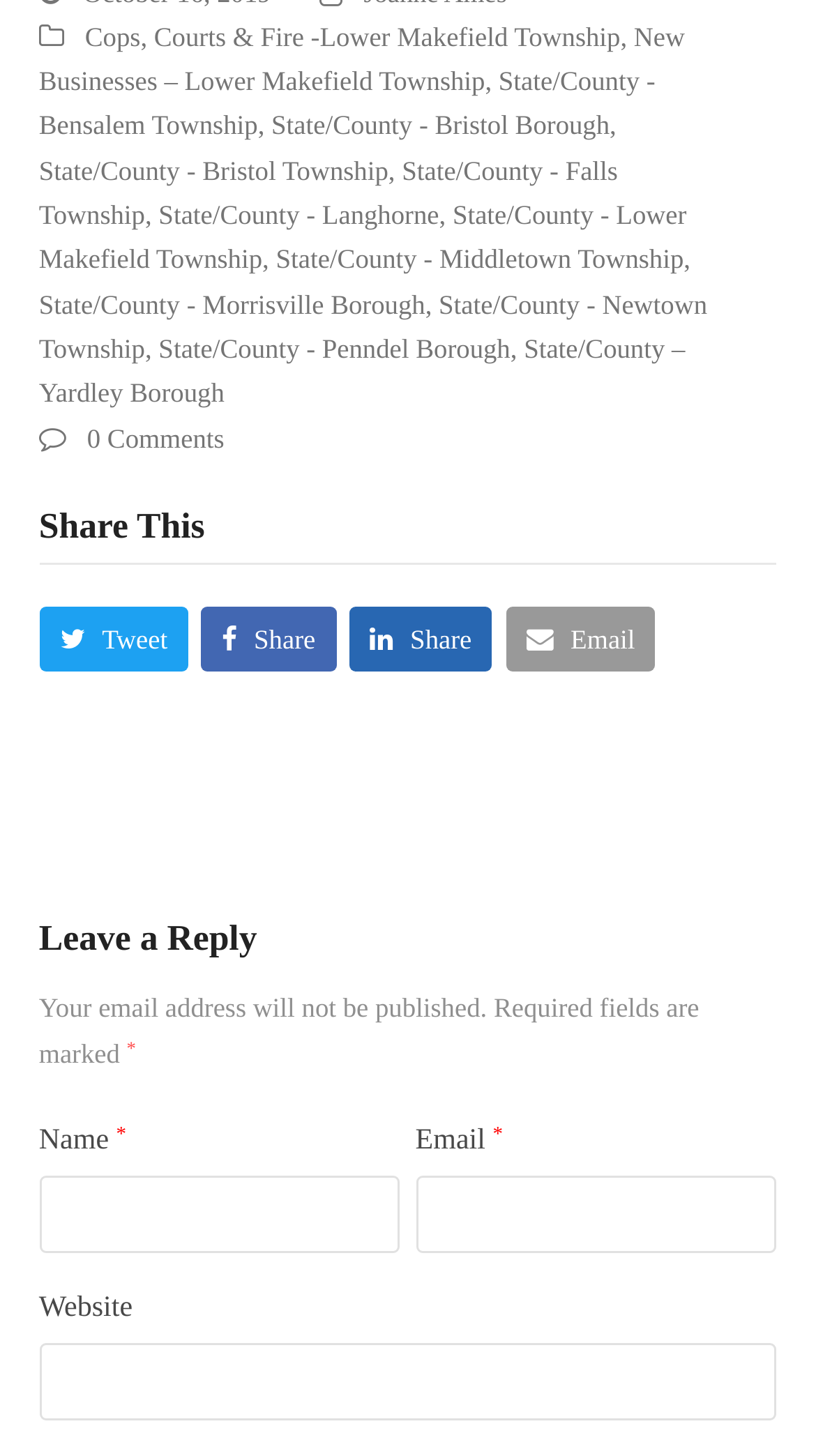How many links are there in the State/County section? Based on the screenshot, please respond with a single word or phrase.

9